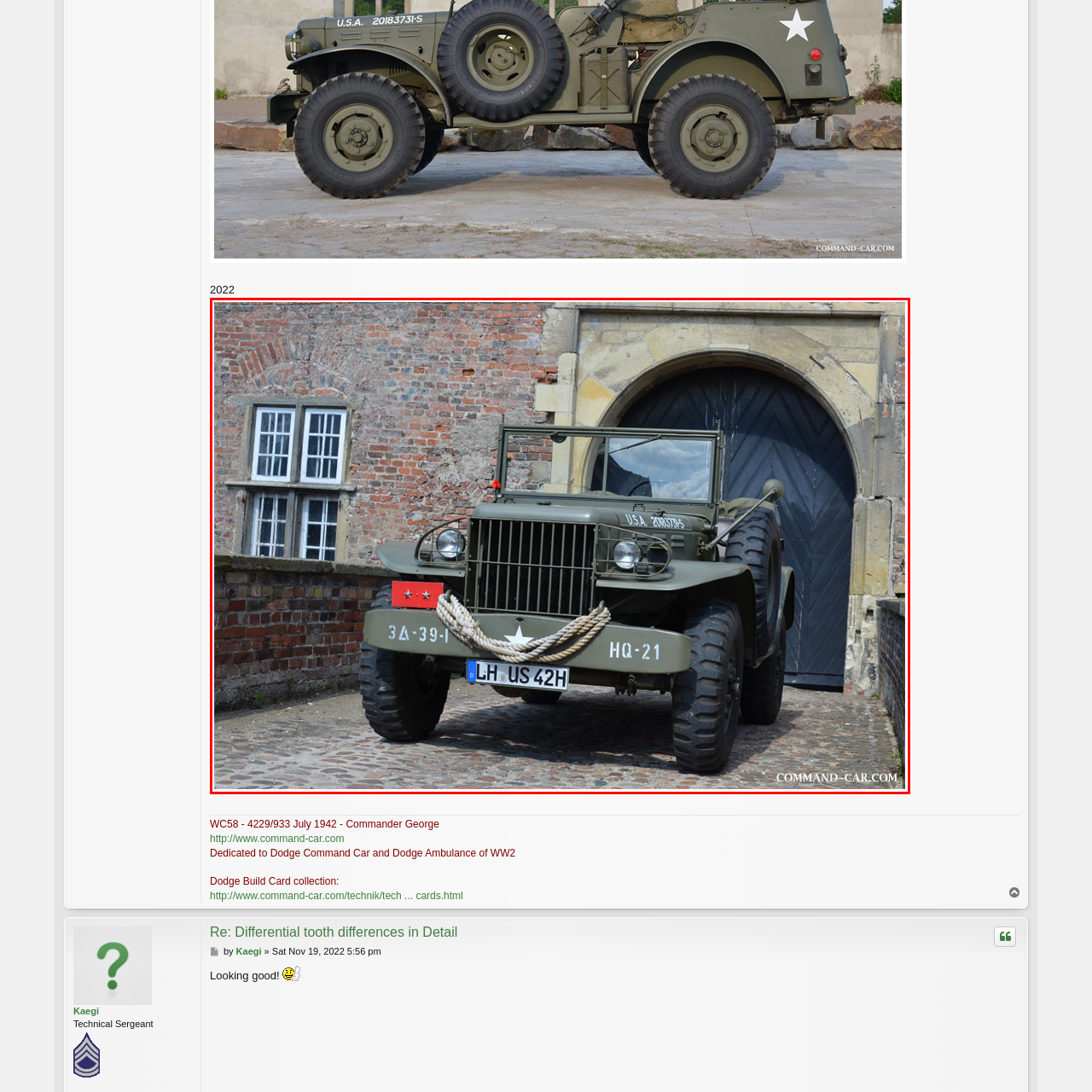Inspect the part framed by the grey rectangle, What is the registration number on the front bumper? 
Reply with a single word or phrase.

U.S.A. 2085796